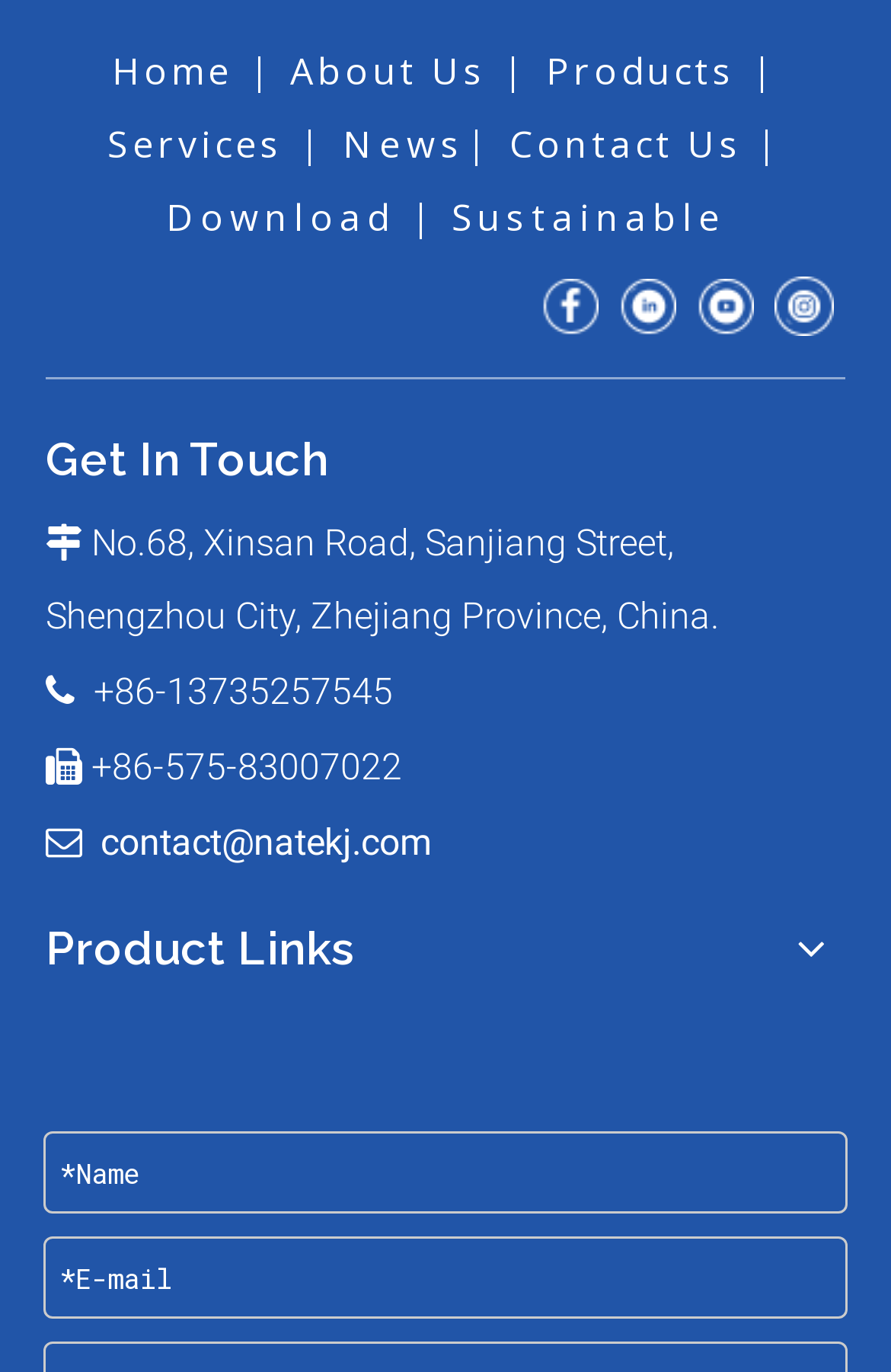Can you pinpoint the bounding box coordinates for the clickable element required for this instruction: "Click on Facebook"? The coordinates should be four float numbers between 0 and 1, i.e., [left, top, right, bottom].

[0.608, 0.201, 0.672, 0.244]